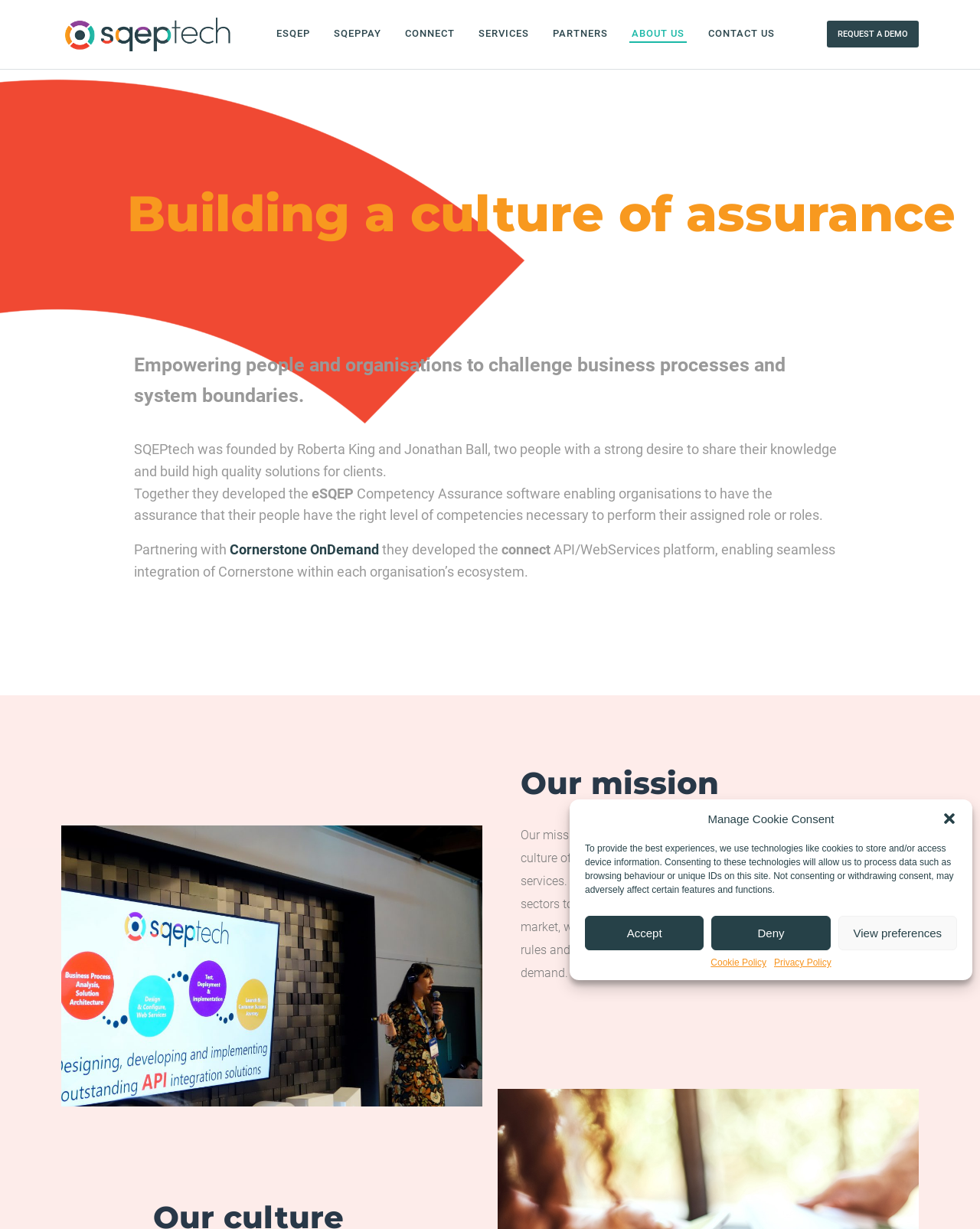Locate the bounding box coordinates for the element described below: "REQUEST A DEMO". The coordinates must be four float values between 0 and 1, formatted as [left, top, right, bottom].

[0.844, 0.017, 0.938, 0.039]